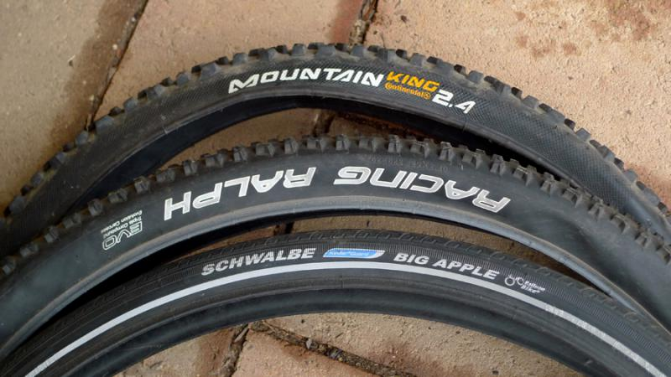Provide a thorough description of the image.

The image showcases three bicycle tires positioned on a textured surface. The top tire is labeled "MOUNTAIN KING 2.4," suggesting it is designed for mountain biking with a focus on durability and traction. Below it, the "RACING RALPH" tire appears, known for its lightweight and performance on smooth trails. The bottom tire reads "SCHWALBE BIG APPLE," which is recognized for its comfort and puncture protection, ideal for urban riding. The arrangement of the tires highlights their varying tread patterns and branding, reflecting the specific use cases and functionalities suited for different biking environments.